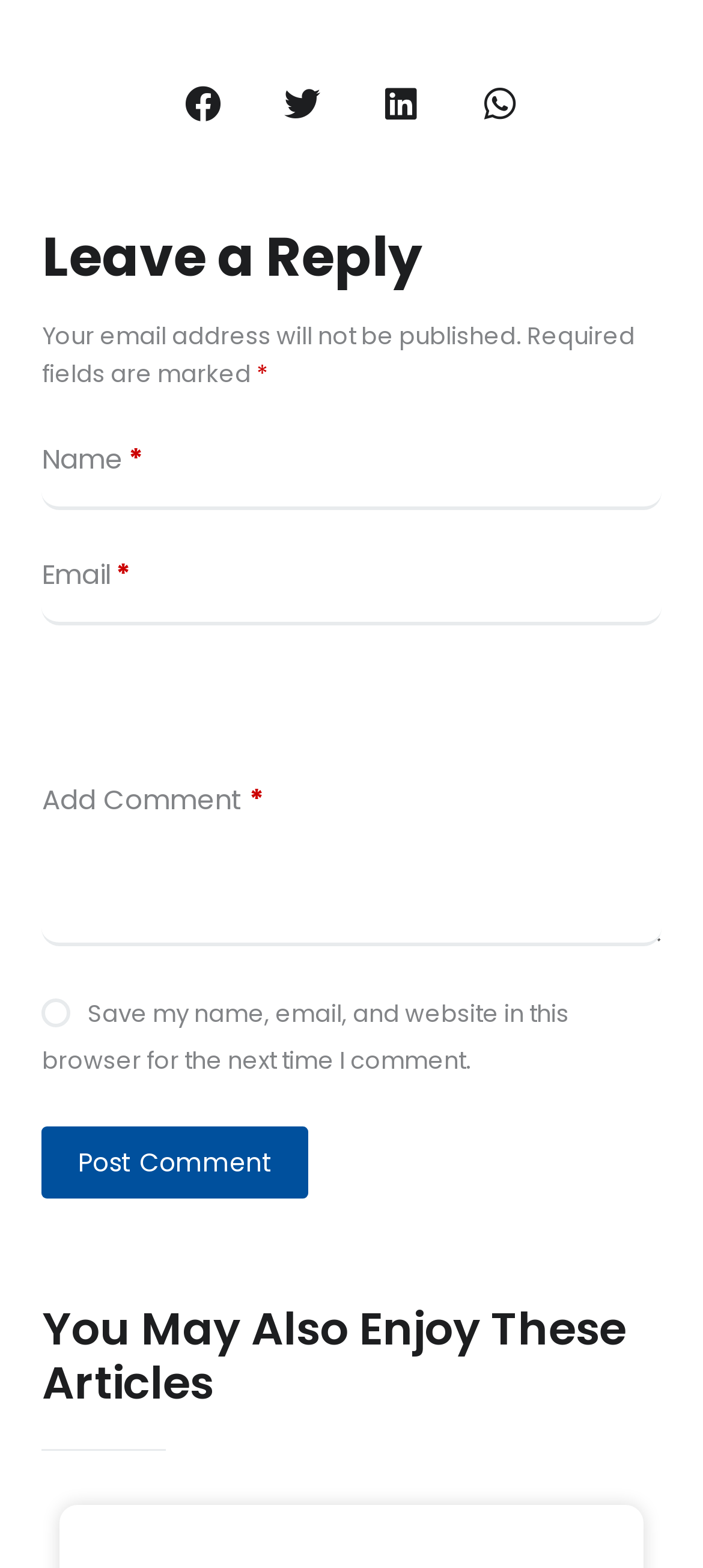What is required to be filled in the comment form?
Look at the screenshot and provide an in-depth answer.

I observed that the 'Name', 'Email', and 'Add Comment' fields have an asterisk (*) symbol next to them, indicating that they are required fields. Additionally, the 'required: True' attribute is present in the corresponding textbox elements.